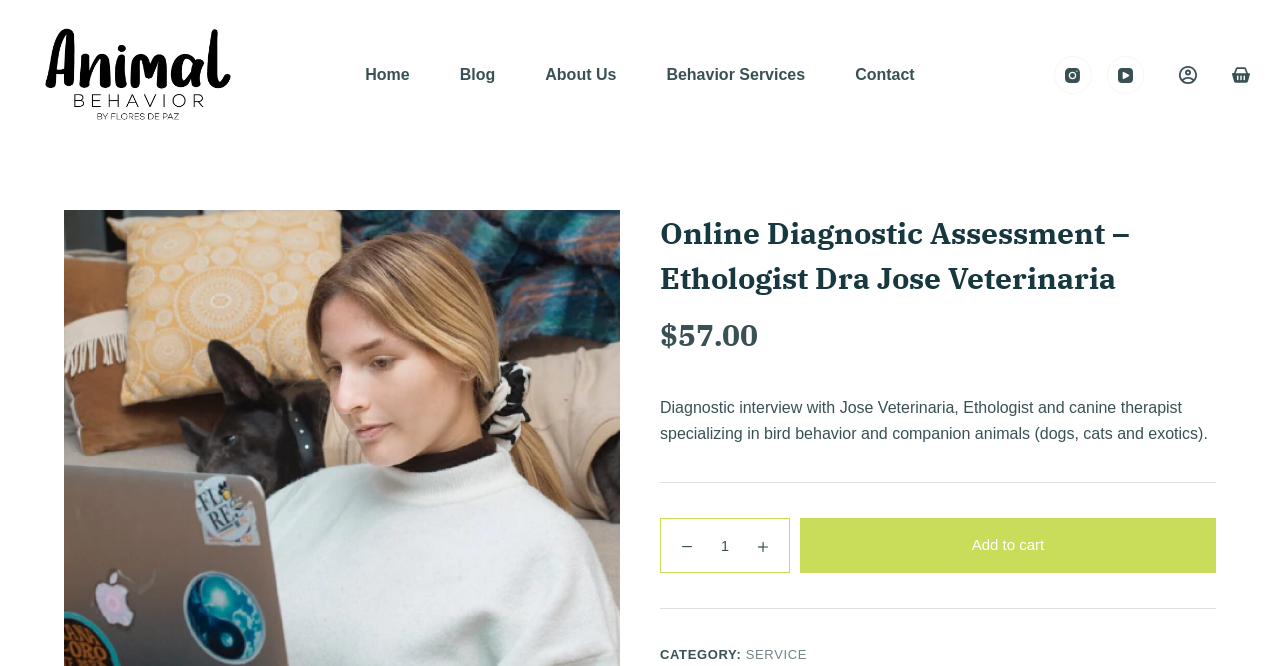Locate the UI element that matches the description About Us in the webpage screenshot. Return the bounding box coordinates in the format (top-left x, top-left y, bottom-right x, bottom-right y), with values ranging from 0 to 1.

[0.406, 0.068, 0.501, 0.158]